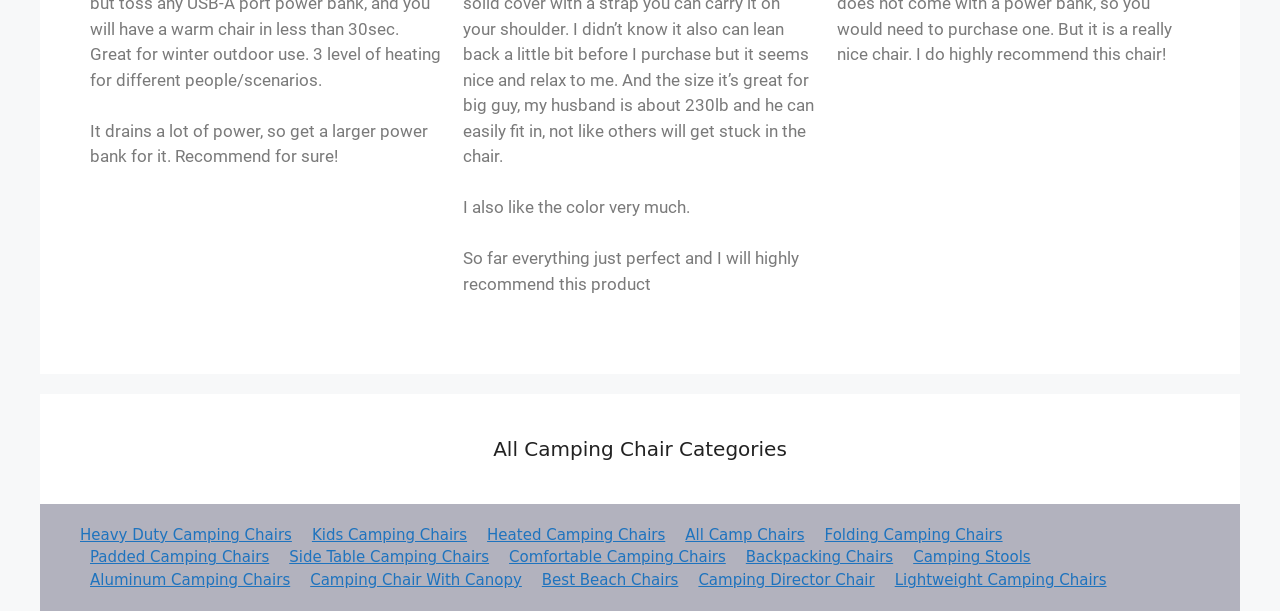Show the bounding box coordinates for the HTML element described as: "Side Table Camping Chairs".

[0.226, 0.898, 0.382, 0.927]